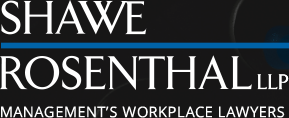Use one word or a short phrase to answer the question provided: 
What type of law does Shawe Rosenthal LLP specialize in?

Workplace law for management